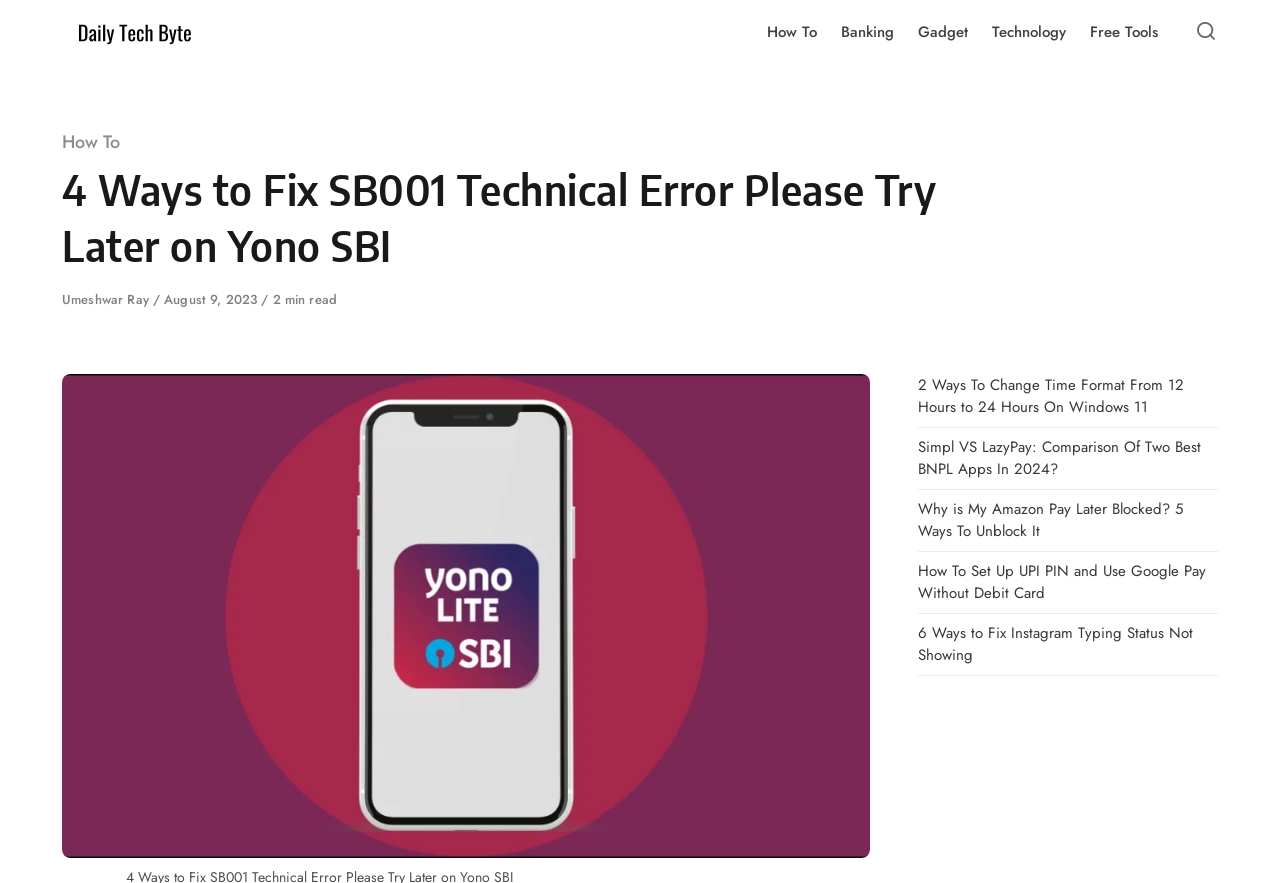Locate the bounding box coordinates of the area you need to click to fulfill this instruction: 'Log in'. The coordinates must be in the form of four float numbers ranging from 0 to 1: [left, top, right, bottom].

None